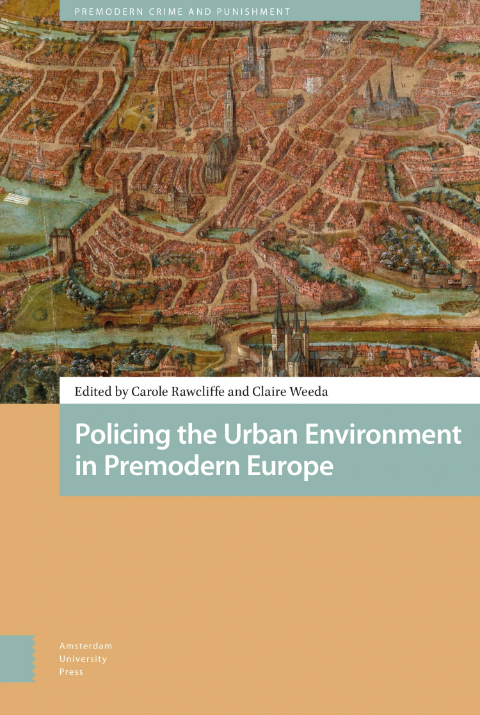What is the name of the series this book belongs to?
Give a detailed response to the question by analyzing the screenshot.

The series title is mentioned on the cover of the book, providing context about the book's topic and theme. It is likely that the series title is relevant to the book's content and helps readers understand its focus.